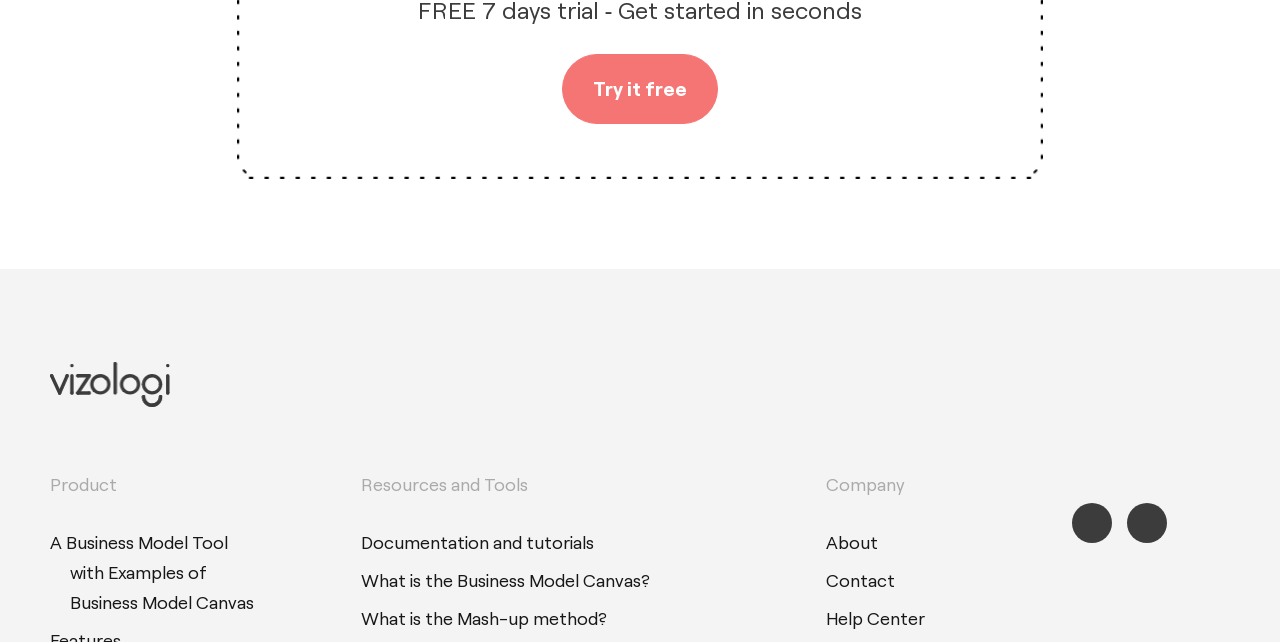Based on the element description Hawaii Aquarium Fish Report, identify the bounding box of the UI element in the given webpage screenshot. The coordinates should be in the format (top-left x, top-left y, bottom-right x, bottom-right y) and must be between 0 and 1.

None